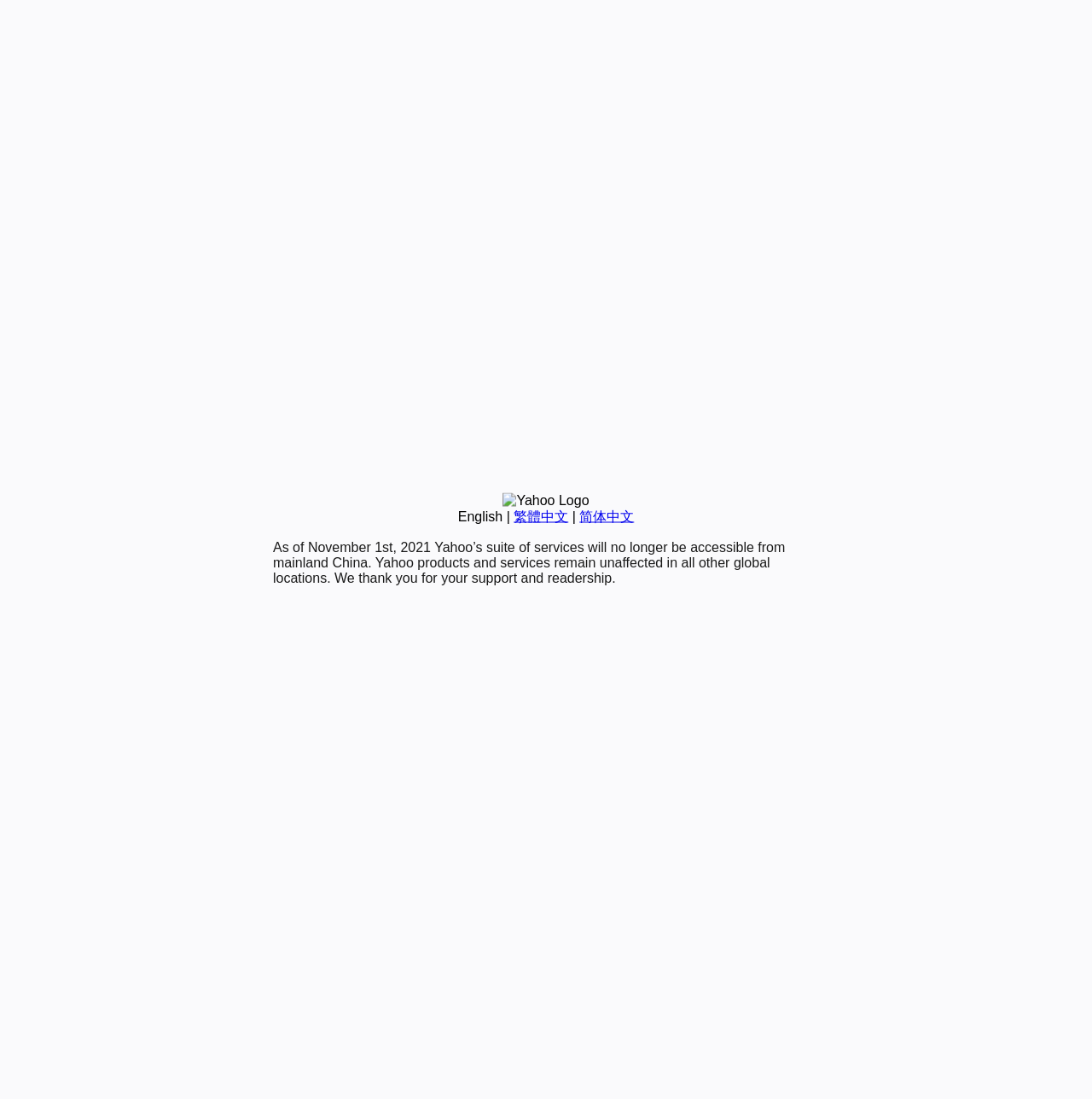Provide the bounding box coordinates for the specified HTML element described in this description: "English". The coordinates should be four float numbers ranging from 0 to 1, in the format [left, top, right, bottom].

[0.419, 0.463, 0.46, 0.476]